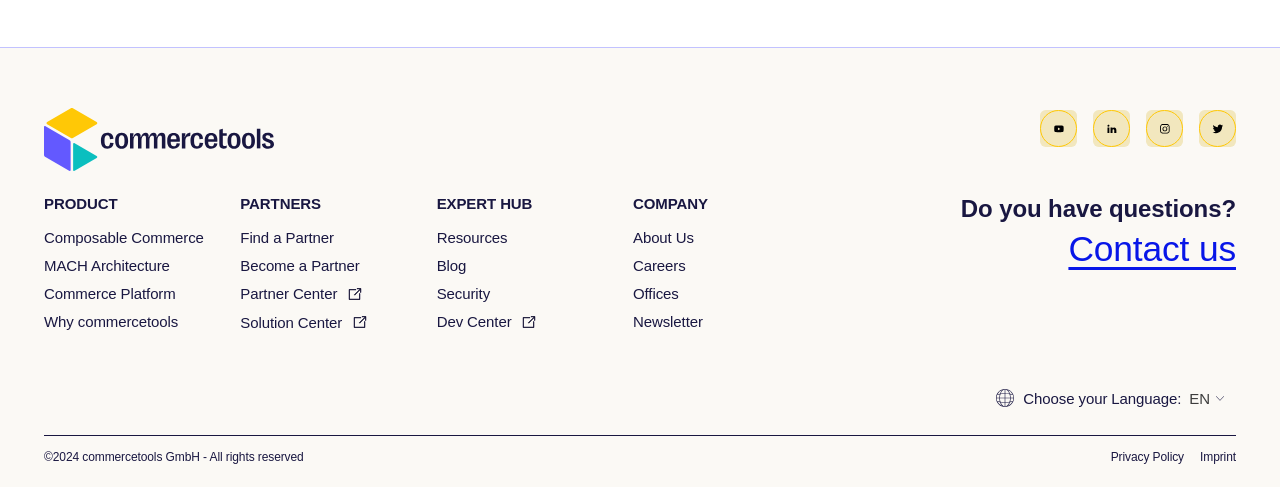Find the coordinates for the bounding box of the element with this description: "MACH Architecture".

[0.034, 0.534, 0.133, 0.569]